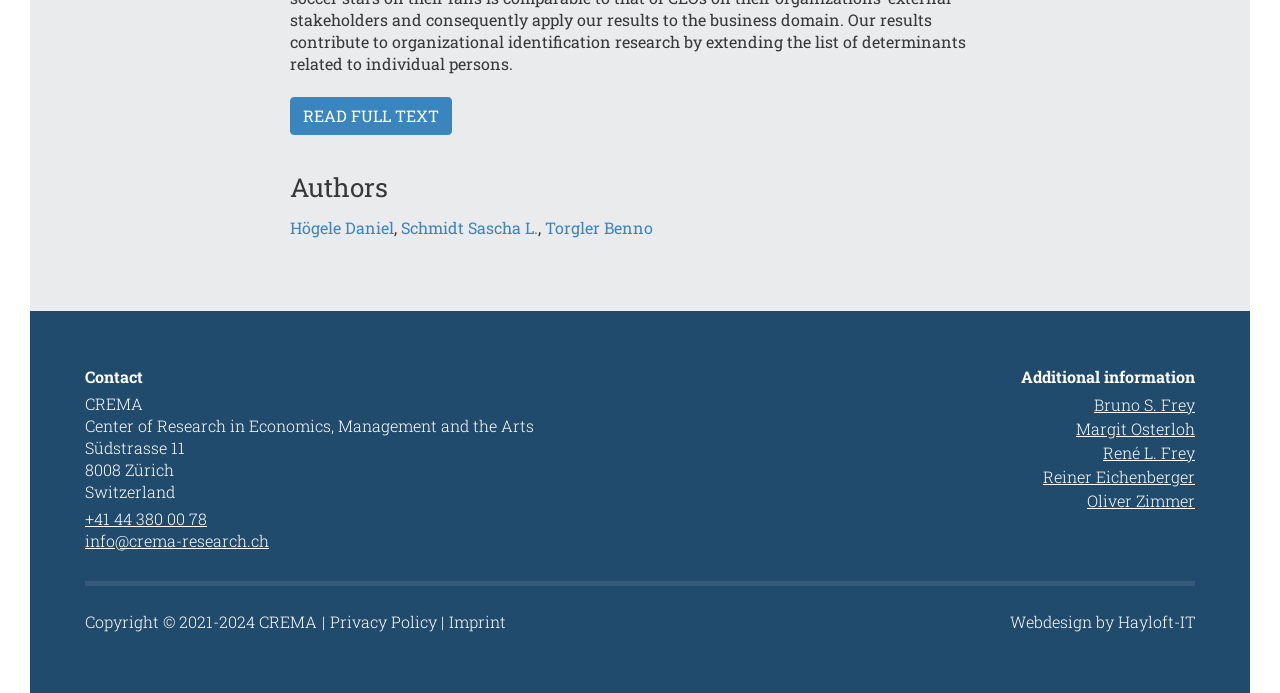Given the description: "Högele Daniel", determine the bounding box coordinates of the UI element. The coordinates should be formatted as four float numbers between 0 and 1, [left, top, right, bottom].

[0.227, 0.313, 0.308, 0.343]